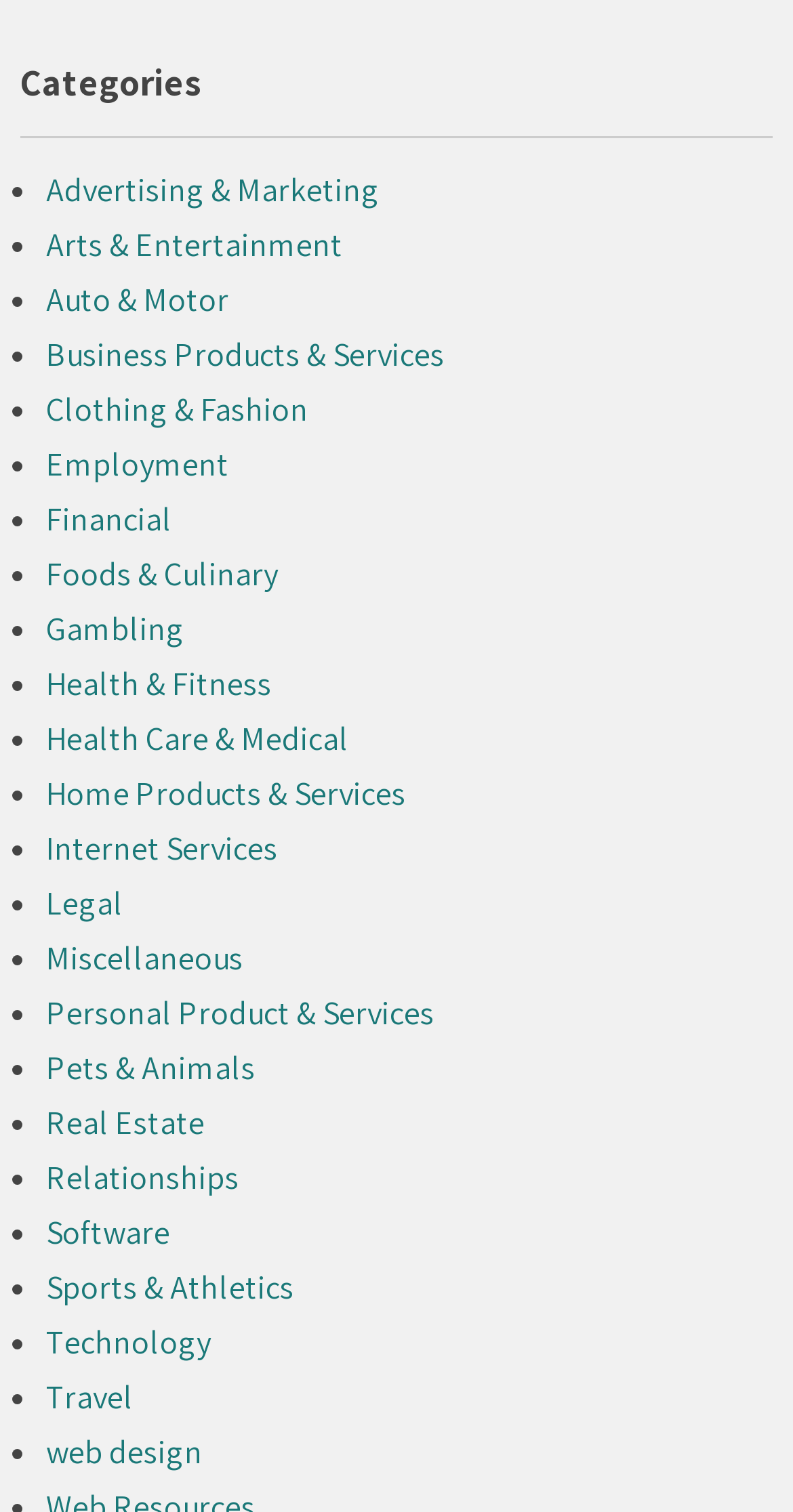Given the element description Health & Fitness, predict the bounding box coordinates for the UI element in the webpage screenshot. The format should be (top-left x, top-left y, bottom-right x, bottom-right y), and the values should be between 0 and 1.

[0.058, 0.438, 0.343, 0.466]